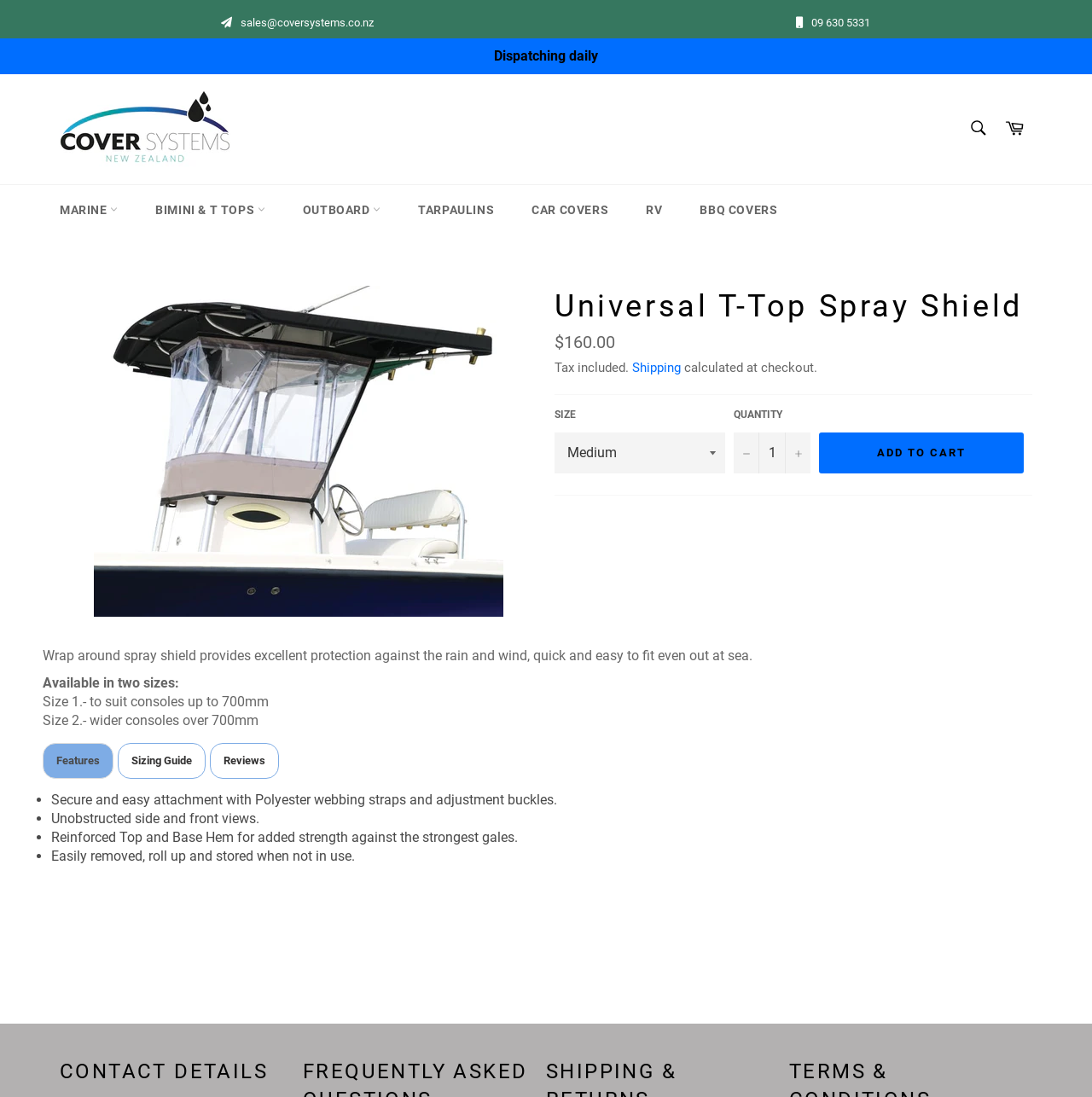Locate the bounding box coordinates of the element's region that should be clicked to carry out the following instruction: "Add to cart". The coordinates need to be four float numbers between 0 and 1, i.e., [left, top, right, bottom].

[0.75, 0.394, 0.938, 0.432]